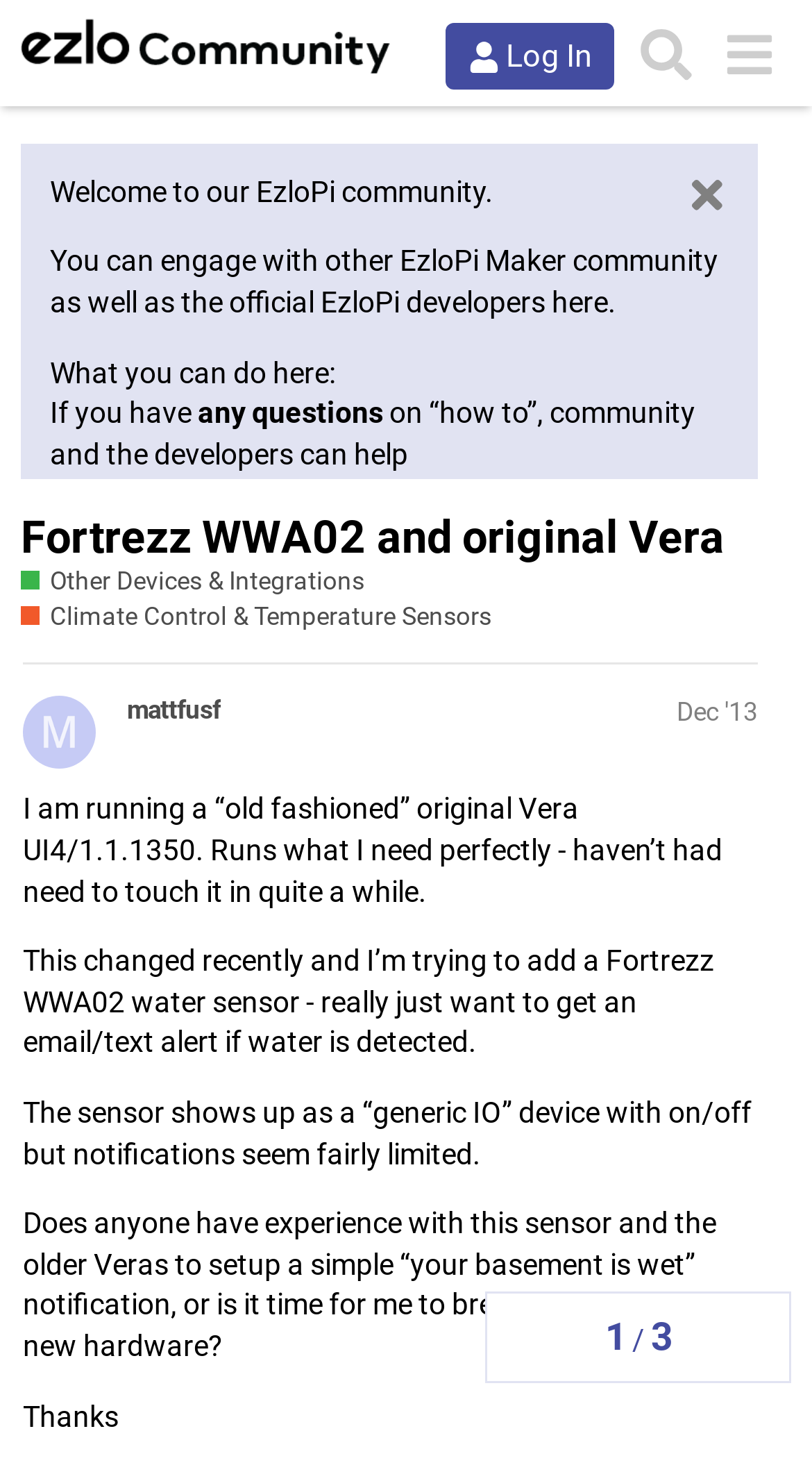Can you pinpoint the bounding box coordinates for the clickable element required for this instruction: "Read the post by mattfusf"? The coordinates should be four float numbers between 0 and 1, i.e., [left, top, right, bottom].

[0.156, 0.473, 0.933, 0.497]